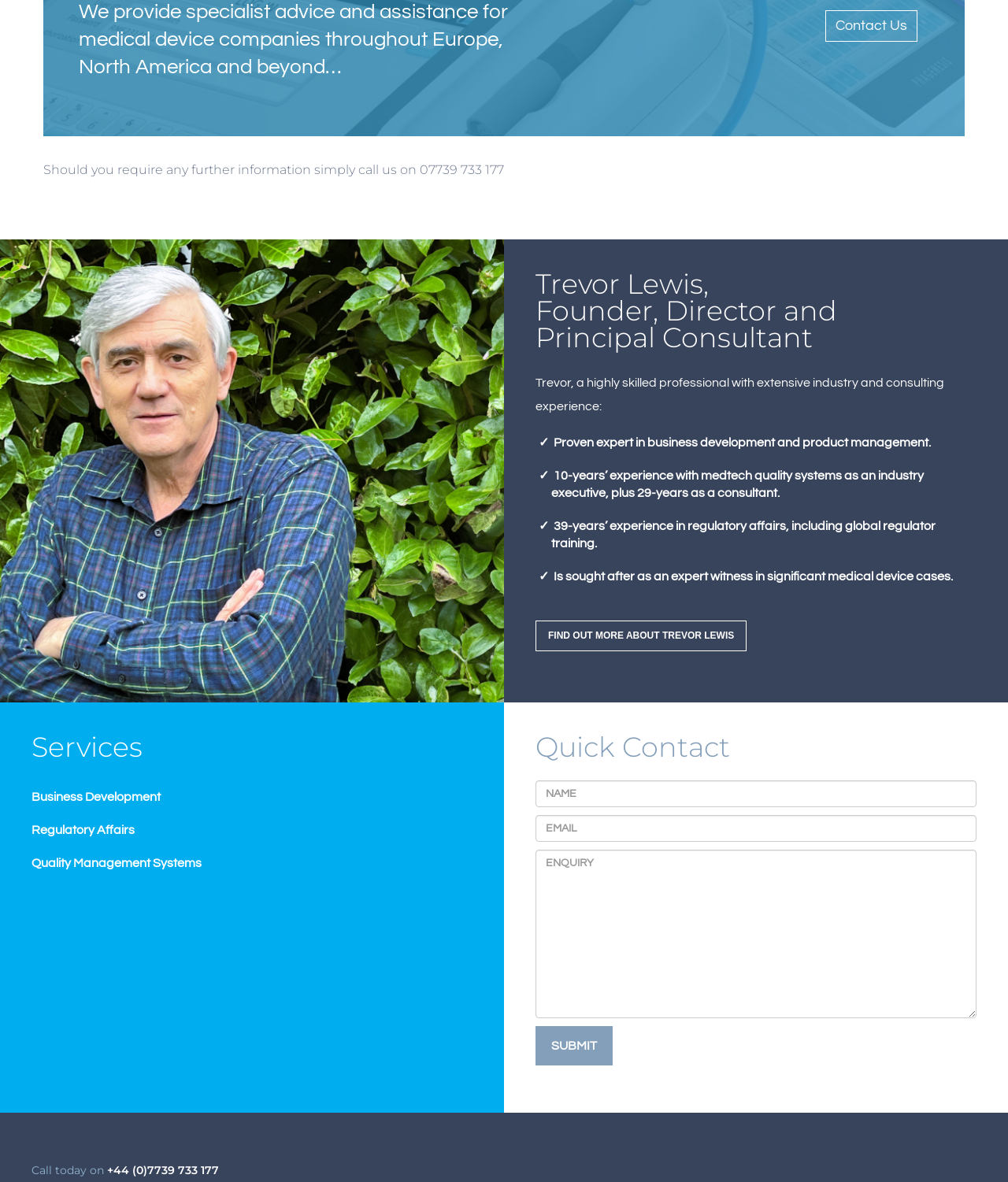What is the company's main service?
Provide a thorough and detailed answer to the question.

Based on the webpage, the company provides specialist advice and assistance for medical device companies throughout Europe, North America, and beyond. The services offered include business development, regulatory affairs, and quality management systems, which suggests that the company's main service is medical device consulting.